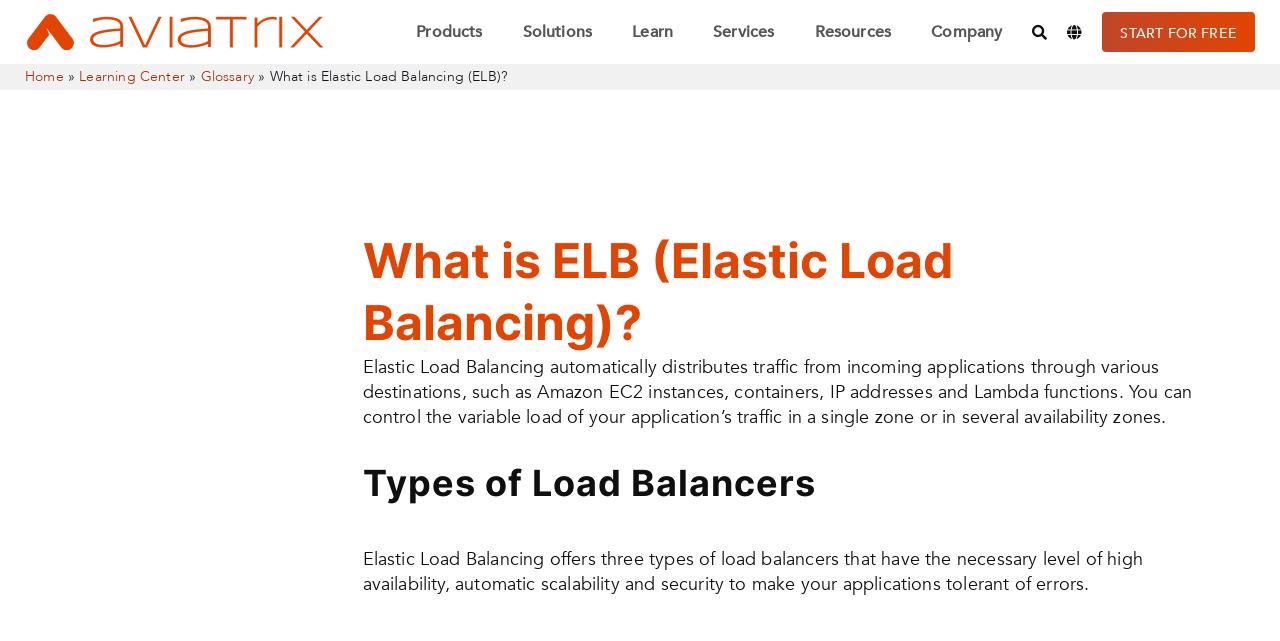Identify the bounding box coordinates of the region that should be clicked to execute the following instruction: "Open user menu to Sign In".

None